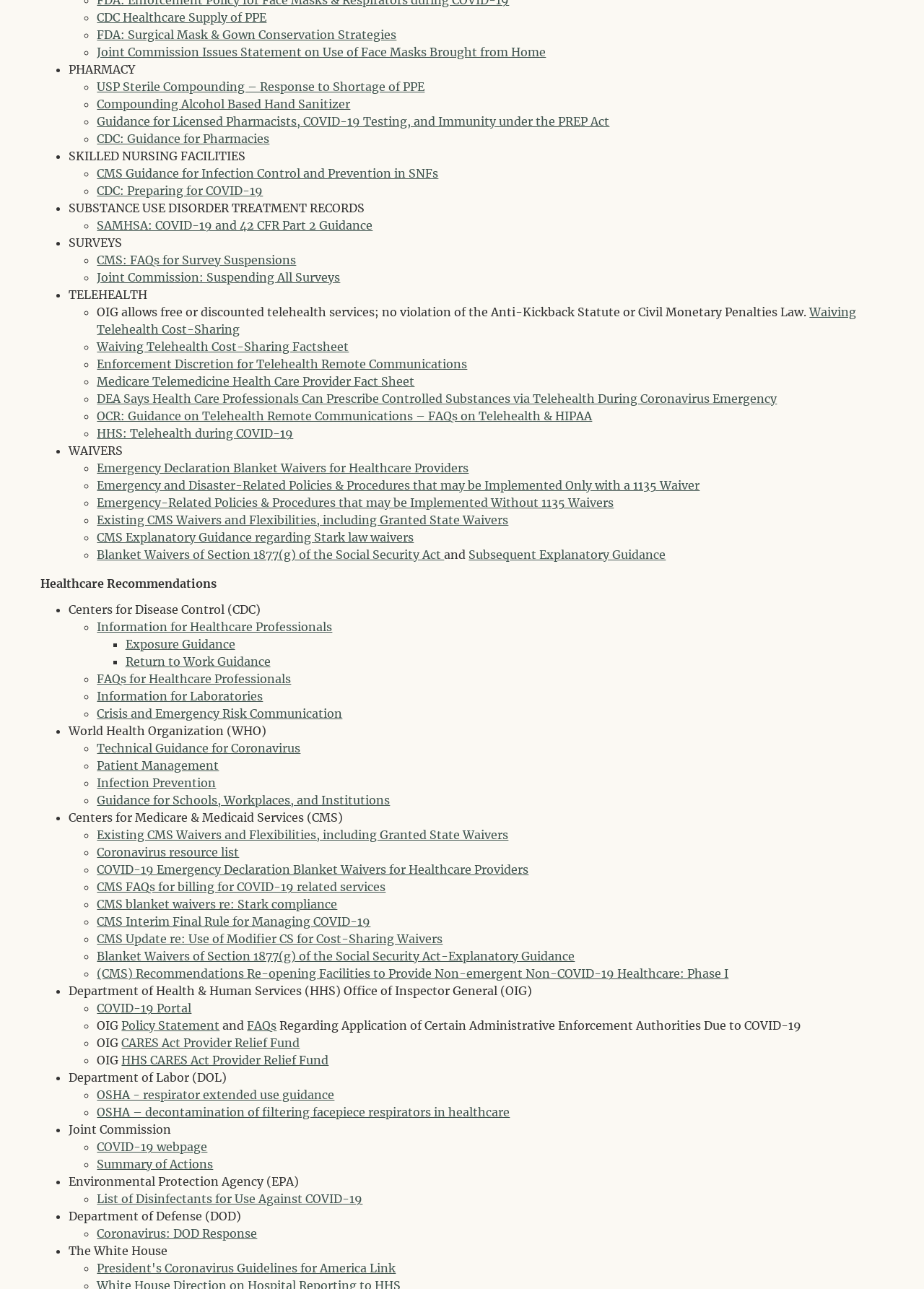Could you find the bounding box coordinates of the clickable area to complete this instruction: "View CMS Guidance for Infection Control and Prevention in SNFs"?

[0.105, 0.129, 0.475, 0.14]